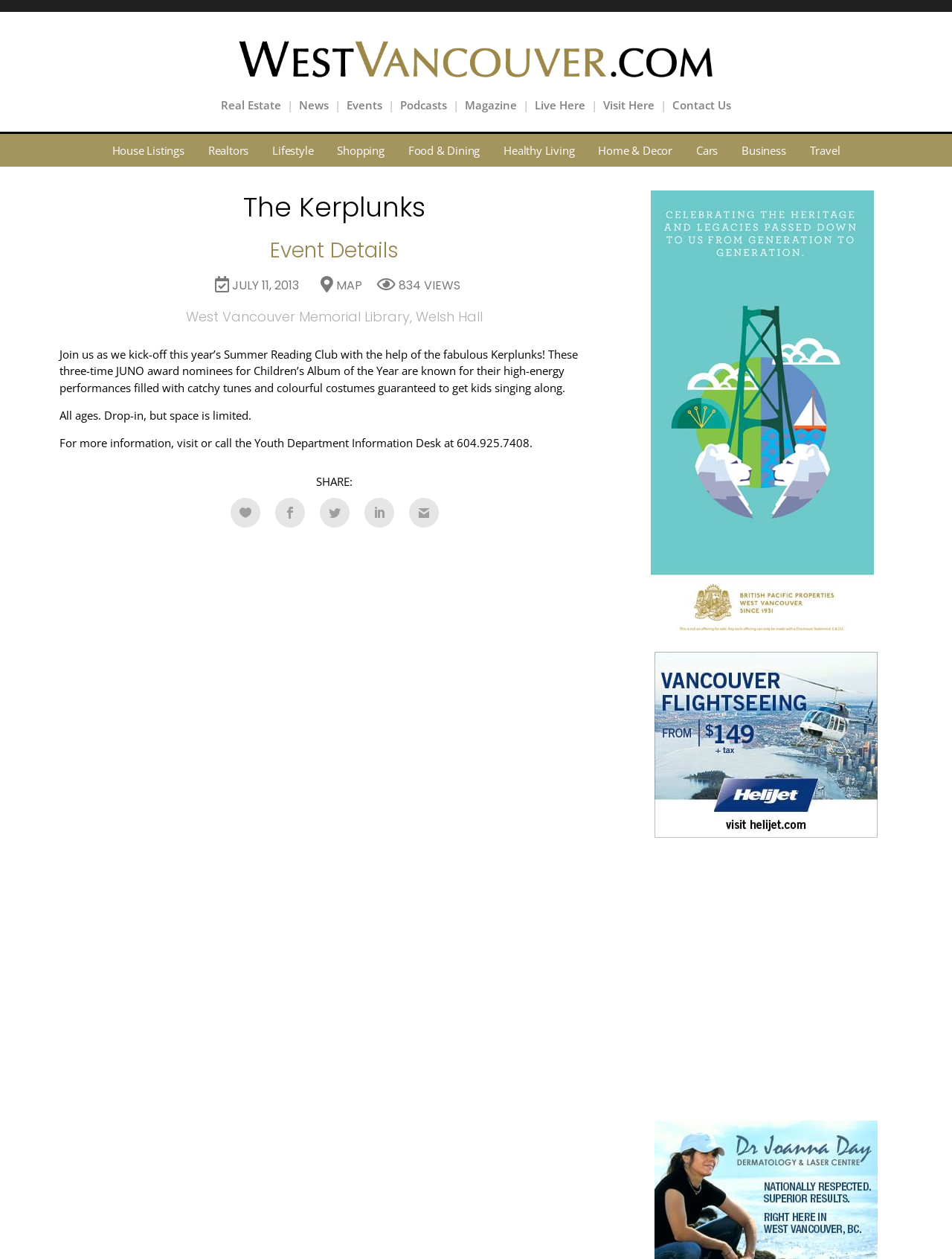Show the bounding box coordinates of the element that should be clicked to complete the task: "Get Event Details".

[0.062, 0.191, 0.641, 0.207]